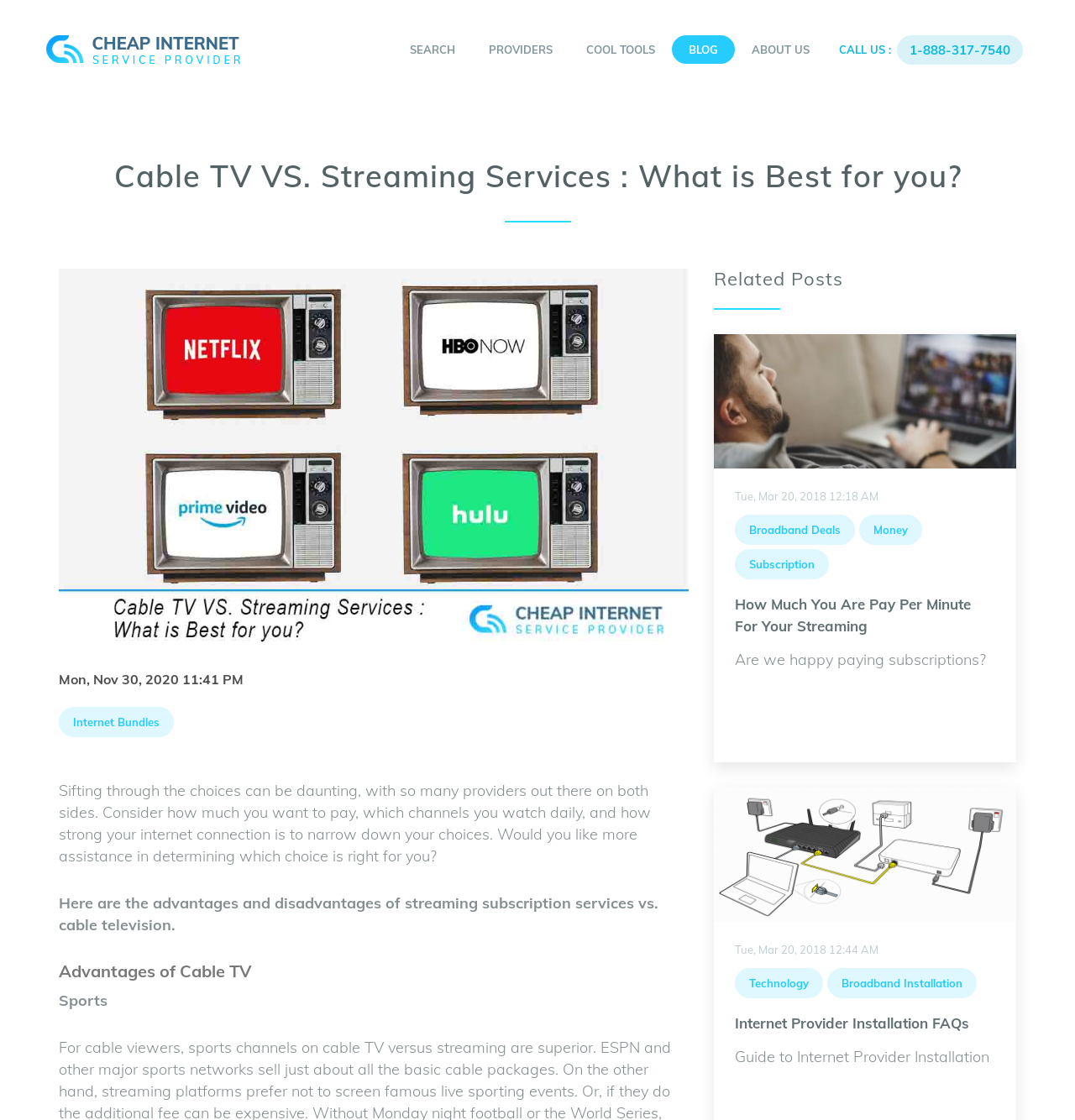Create a detailed narrative of the webpage’s visual and textual elements.

The webpage is about comparing cable TV and streaming services, with the main title "Cable TV VS. Streaming Services : What is Best for you?" at the top. Below the title, there is a logo on the left and a navigation menu on the right, consisting of links to "SEARCH", "PROVIDERS", "BLOG", "ABOUT US", and a phone number.

The main content of the page is divided into sections. The first section has a heading "Cable TV VS. Streaming Services : What is Best for you?" and a large image below it. There is a paragraph of text that discusses the challenges of choosing between cable TV and streaming services, considering factors such as cost, channel selection, and internet connection strength.

The next section compares the advantages and disadvantages of streaming subscription services versus cable television. There is a heading "Advantages of Cable TV" and a list of points, with the first point being "Sports".

On the right side of the page, there is a section titled "Related Posts" with a list of links to other articles, including "Cable TV VS. Streaming Services : What is Best for you?", "Broadband Deals", "Money", "Subscription", and others. Each link has a corresponding image and a date.

At the bottom of the page, there are more links to other articles, including "How Much You Are Pay Per Minute For Your Streaming", "Internet Provider Installation FAQs", and "Guide to Internet Provider Installation".